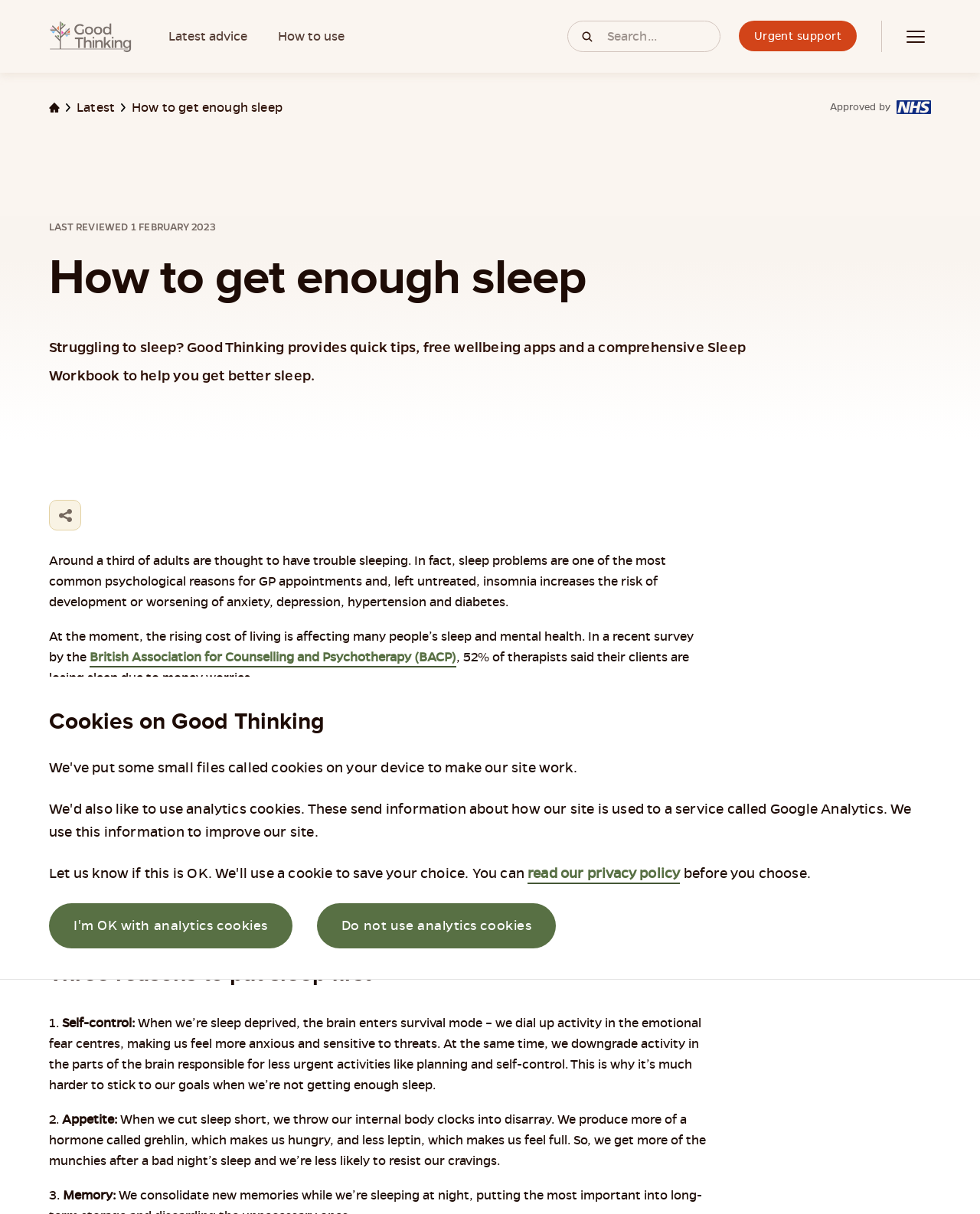Identify the bounding box coordinates for the region of the element that should be clicked to carry out the instruction: "Share this page". The bounding box coordinates should be four float numbers between 0 and 1, i.e., [left, top, right, bottom].

[0.054, 0.417, 0.079, 0.432]